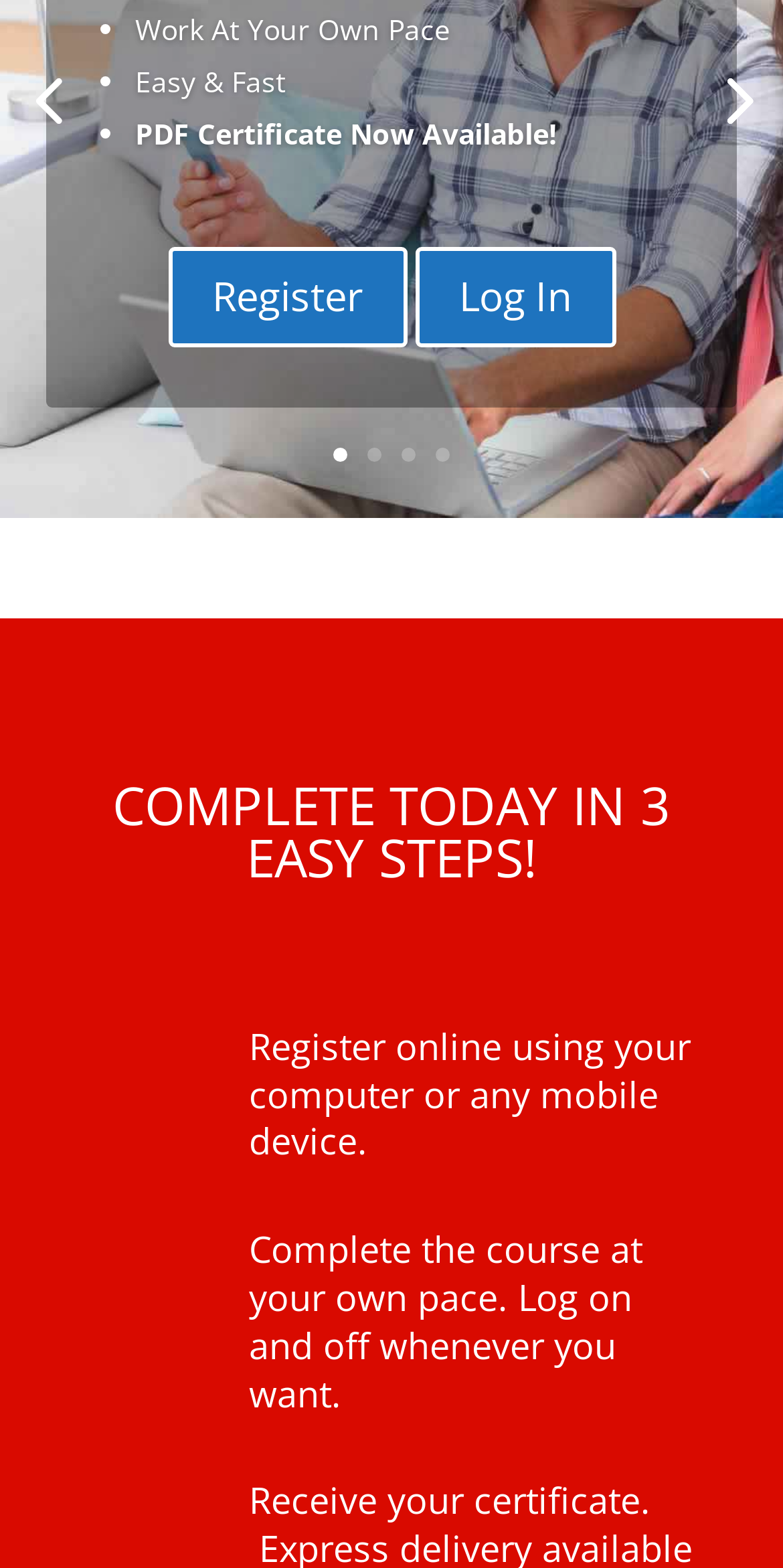Find the bounding box coordinates for the HTML element described in this sentence: "Register". Provide the coordinates as four float numbers between 0 and 1, in the format [left, top, right, bottom].

[0.214, 0.157, 0.519, 0.221]